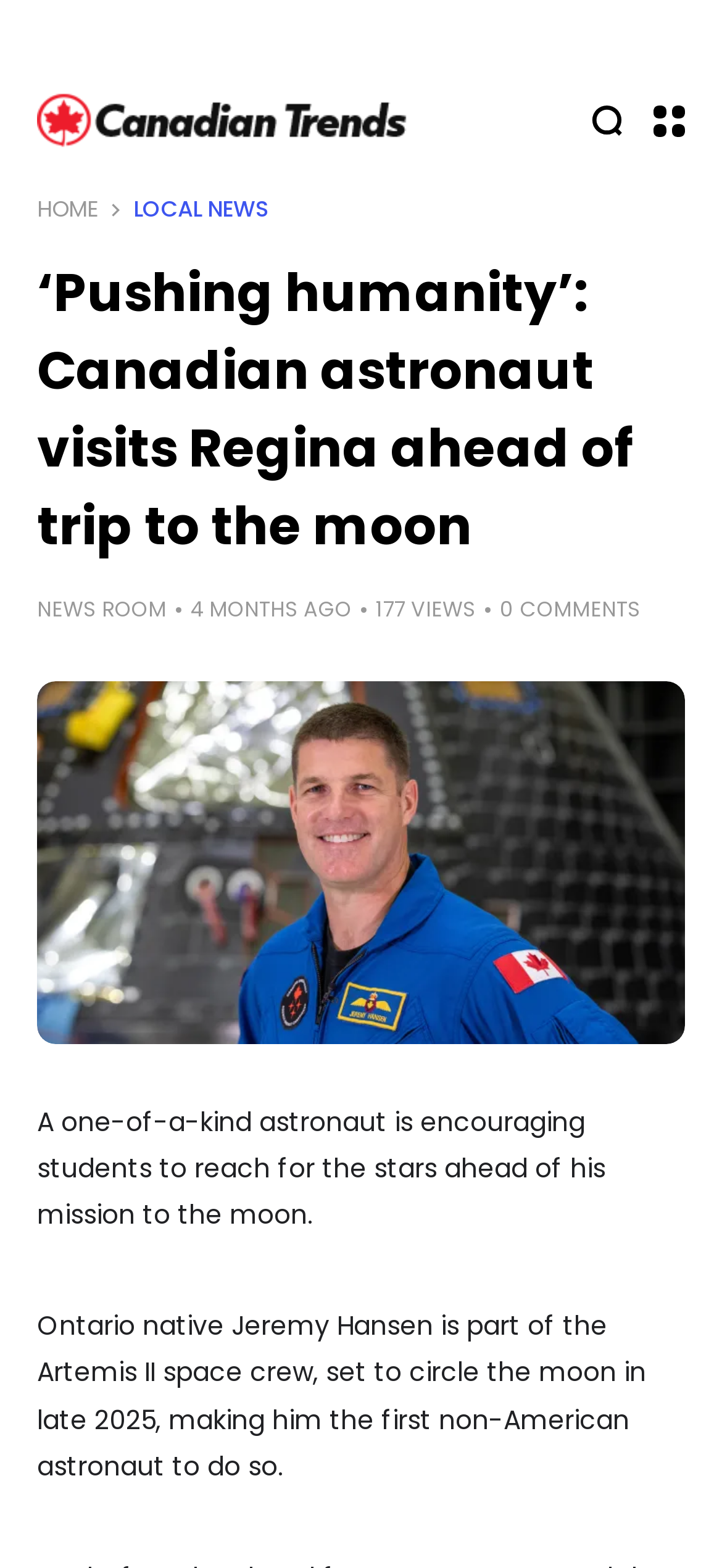Specify the bounding box coordinates for the region that must be clicked to perform the given instruction: "view comments".

[0.692, 0.379, 0.887, 0.399]